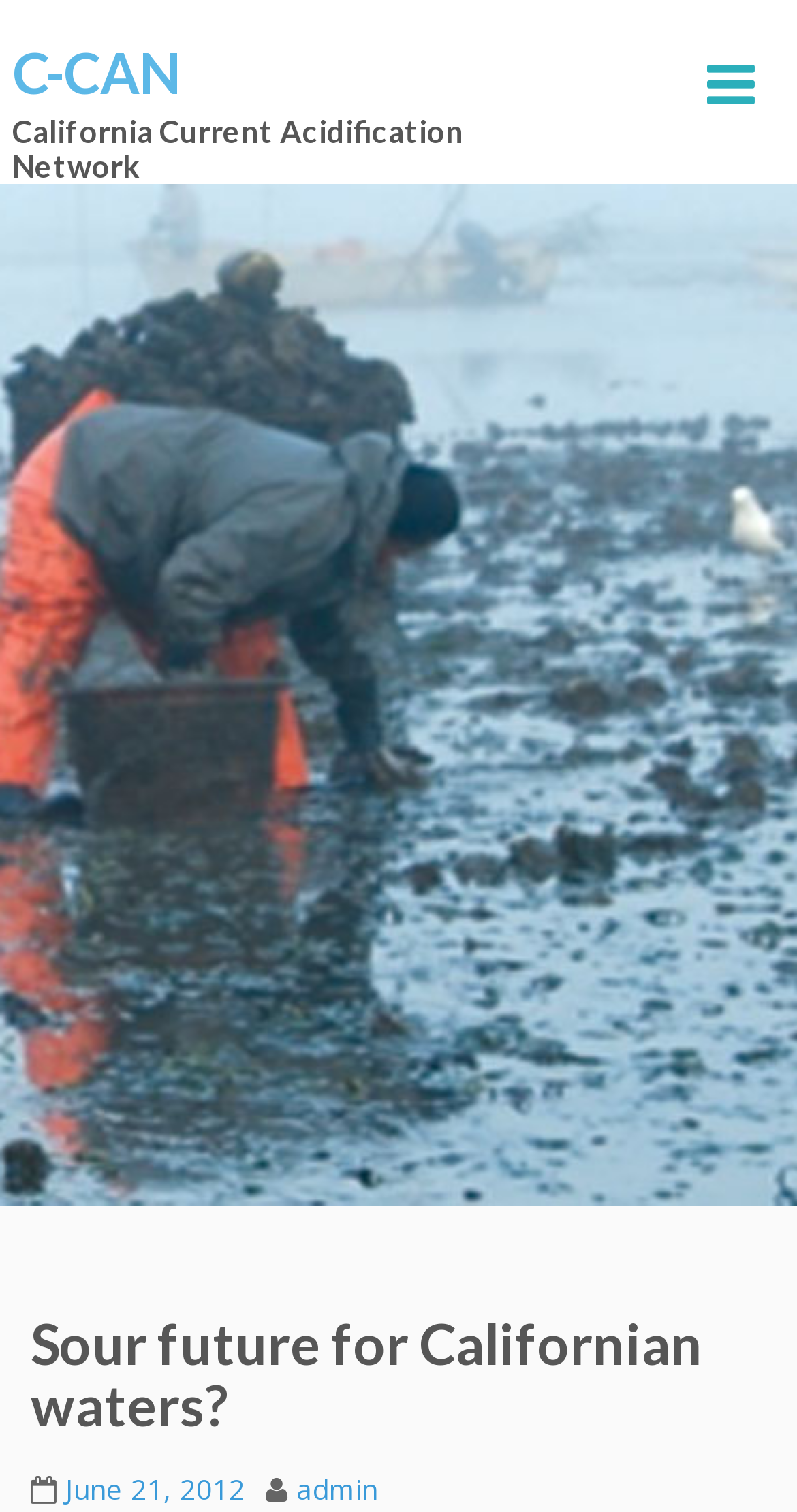What is the date of the article?
From the details in the image, answer the question comprehensively.

I found the answer by looking at the link element with the text 'June 21, 2012', which is located below the main heading and is likely to be the date of the article.